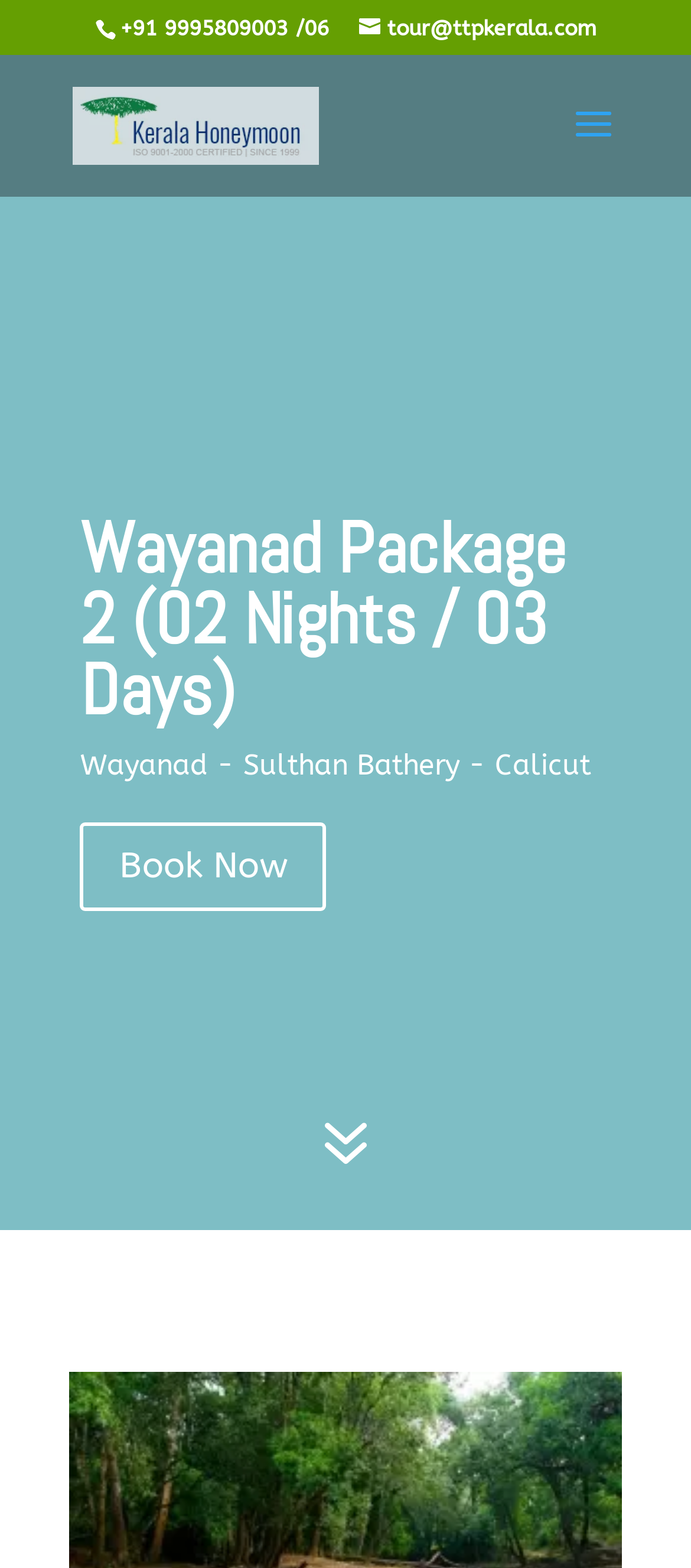Utilize the details in the image to give a detailed response to the question: How many days are included in the tour package?

I found the number of days by reading the heading 'Wayanad Package 2 (02 Nights / 03 Days)' which explicitly states that the tour package includes 3 days.